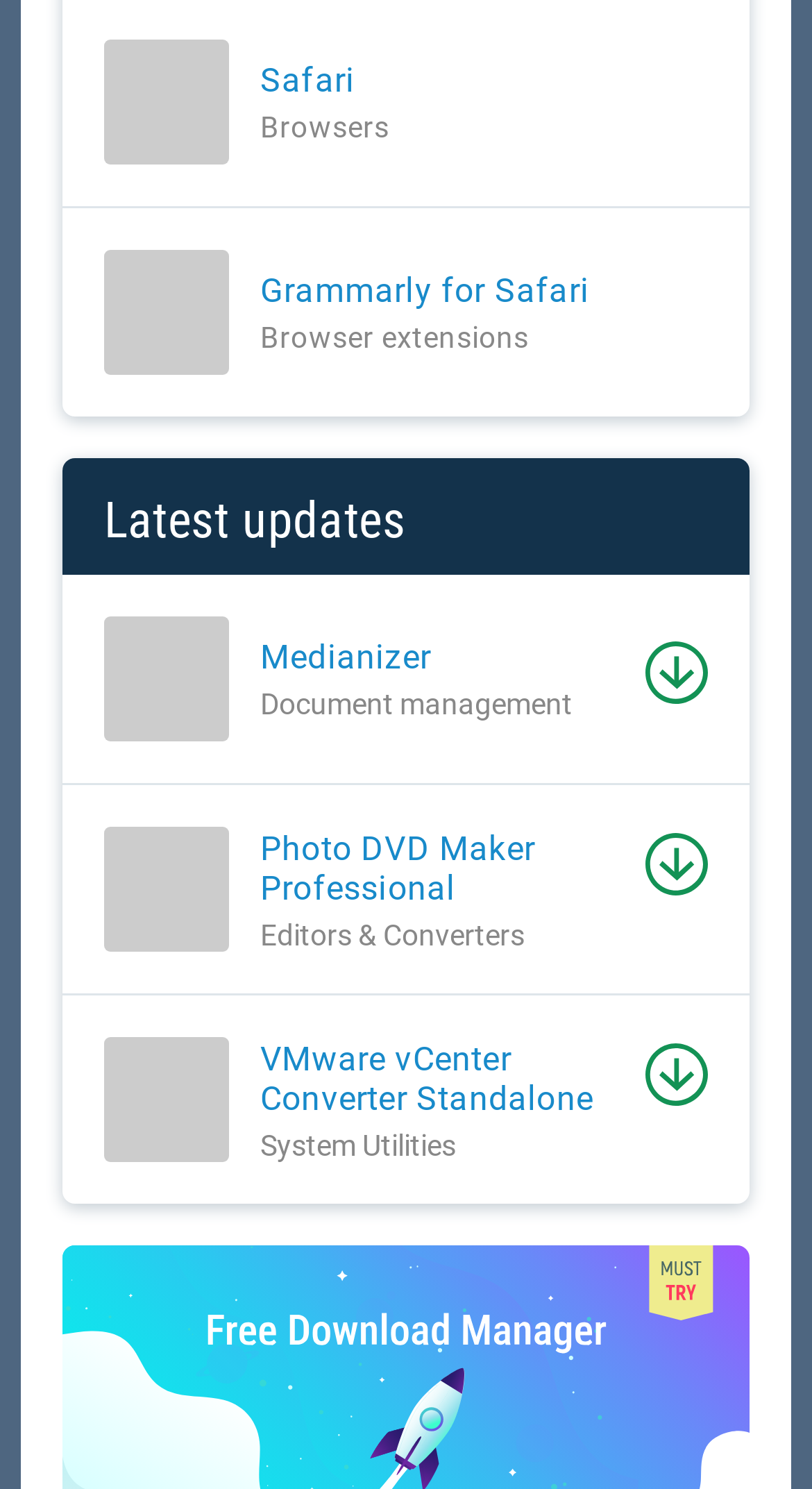Pinpoint the bounding box coordinates for the area that should be clicked to perform the following instruction: "Visit Safari Browsers".

[0.128, 0.027, 0.48, 0.11]